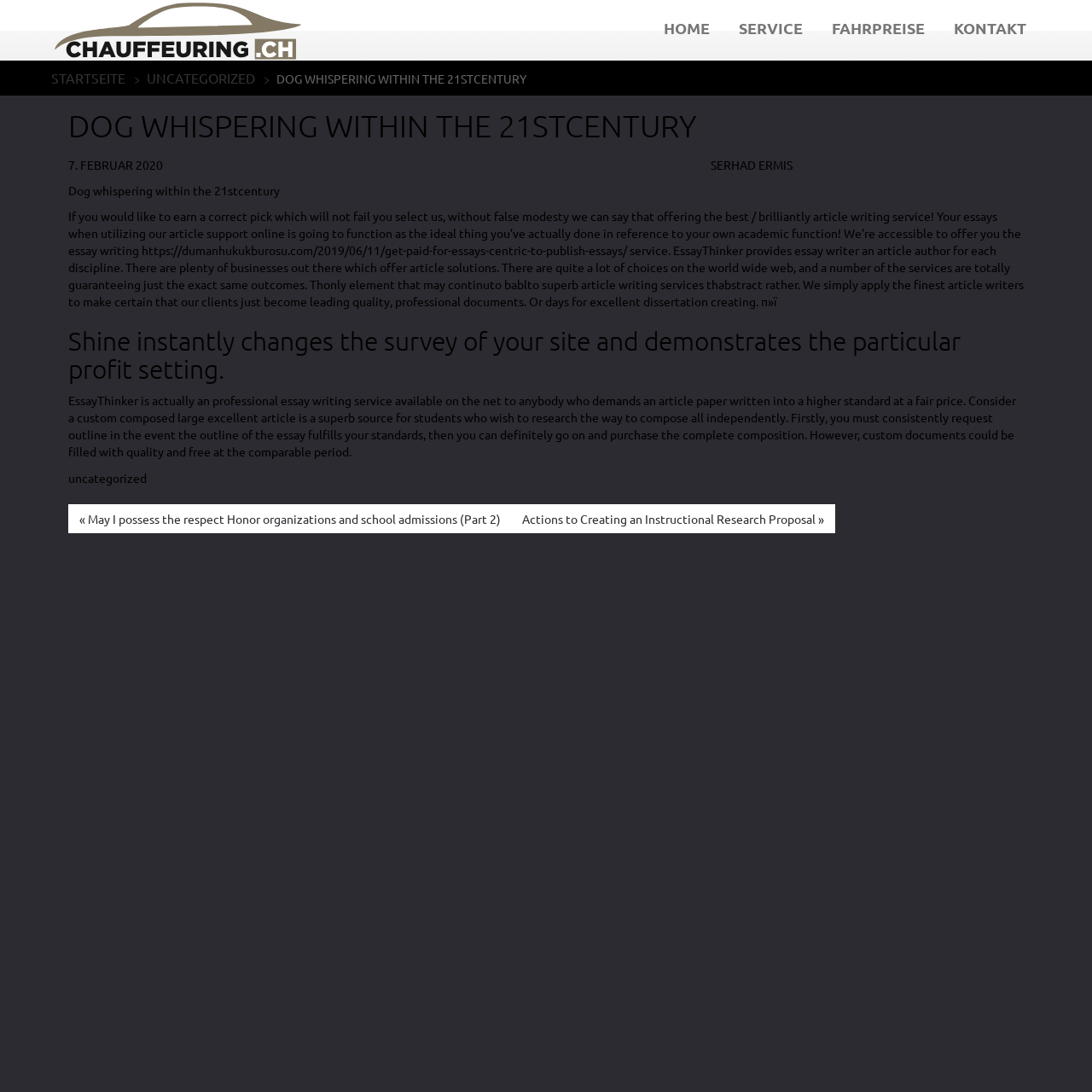Use a single word or phrase to answer the question: 
What is the topic of the article?

Dog whispering